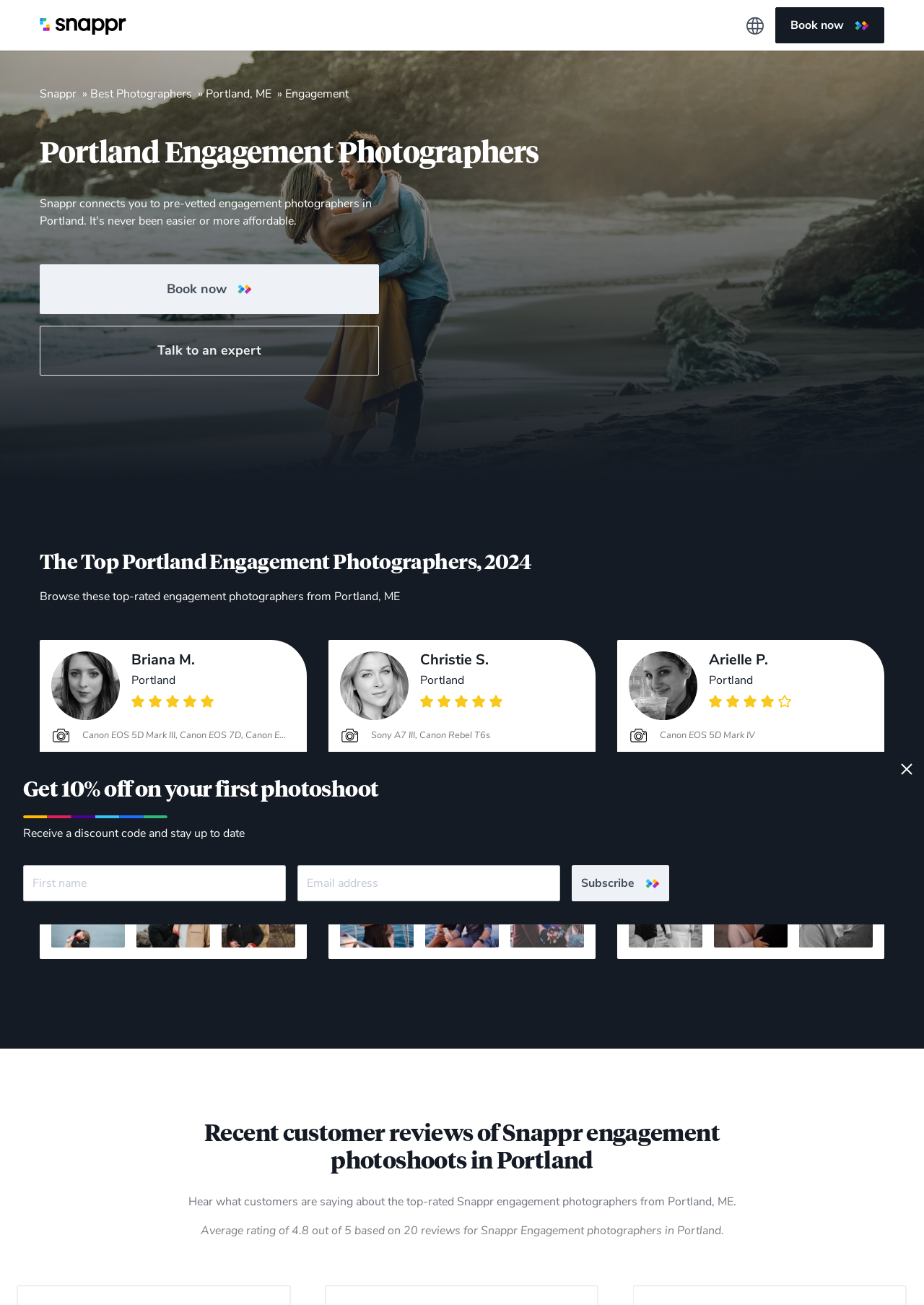Please reply to the following question with a single word or a short phrase:
How many photographers are listed on the webpage?

3